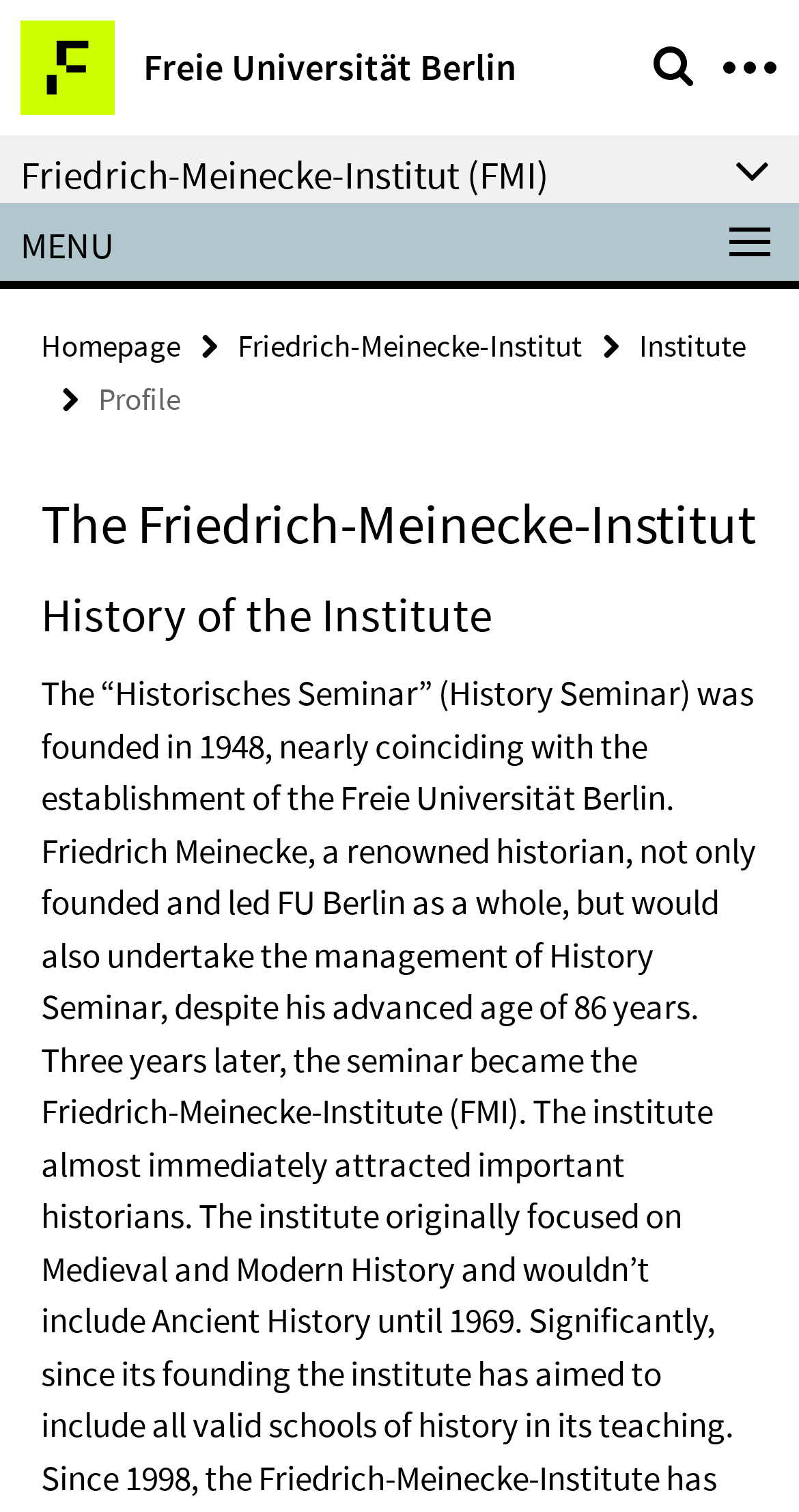Find the bounding box coordinates for the UI element whose description is: "Freie Universität Berlin". The coordinates should be four float numbers between 0 and 1, in the format [left, top, right, bottom].

[0.026, 0.014, 0.646, 0.076]